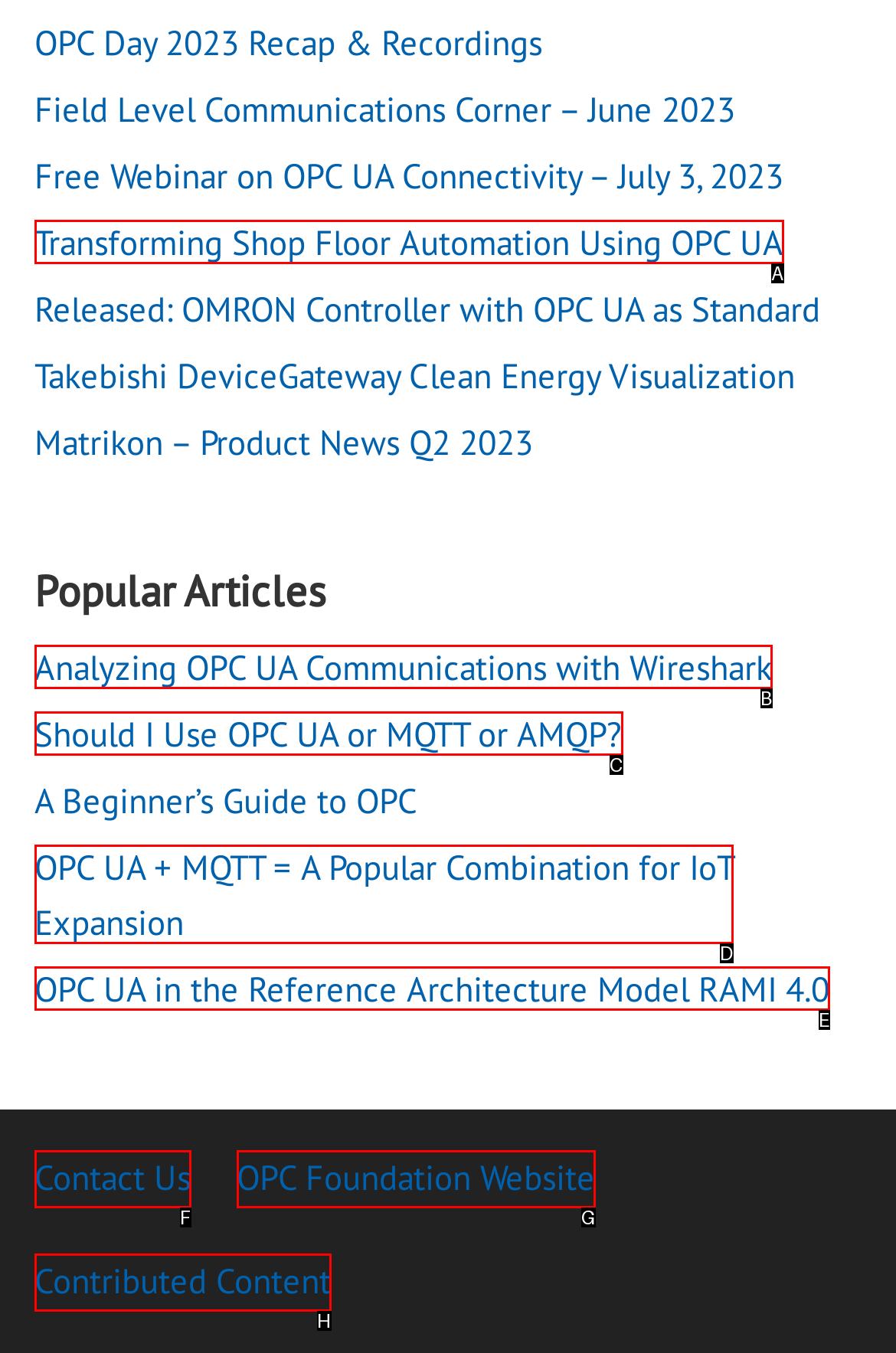Identify the option that corresponds to the description: Contributed Content 
Provide the letter of the matching option from the available choices directly.

H